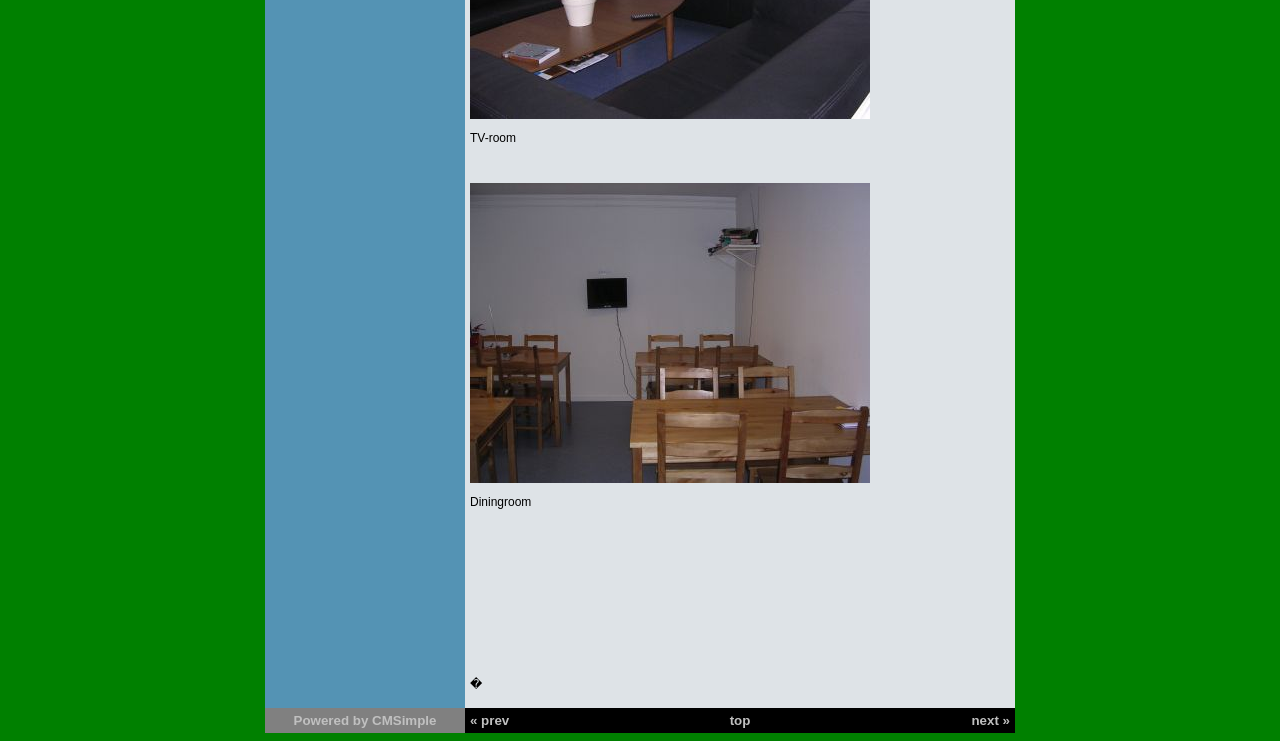Answer succinctly with a single word or phrase:
What is the text in the leftmost cell in the bottom row?

Powered by CMSimple